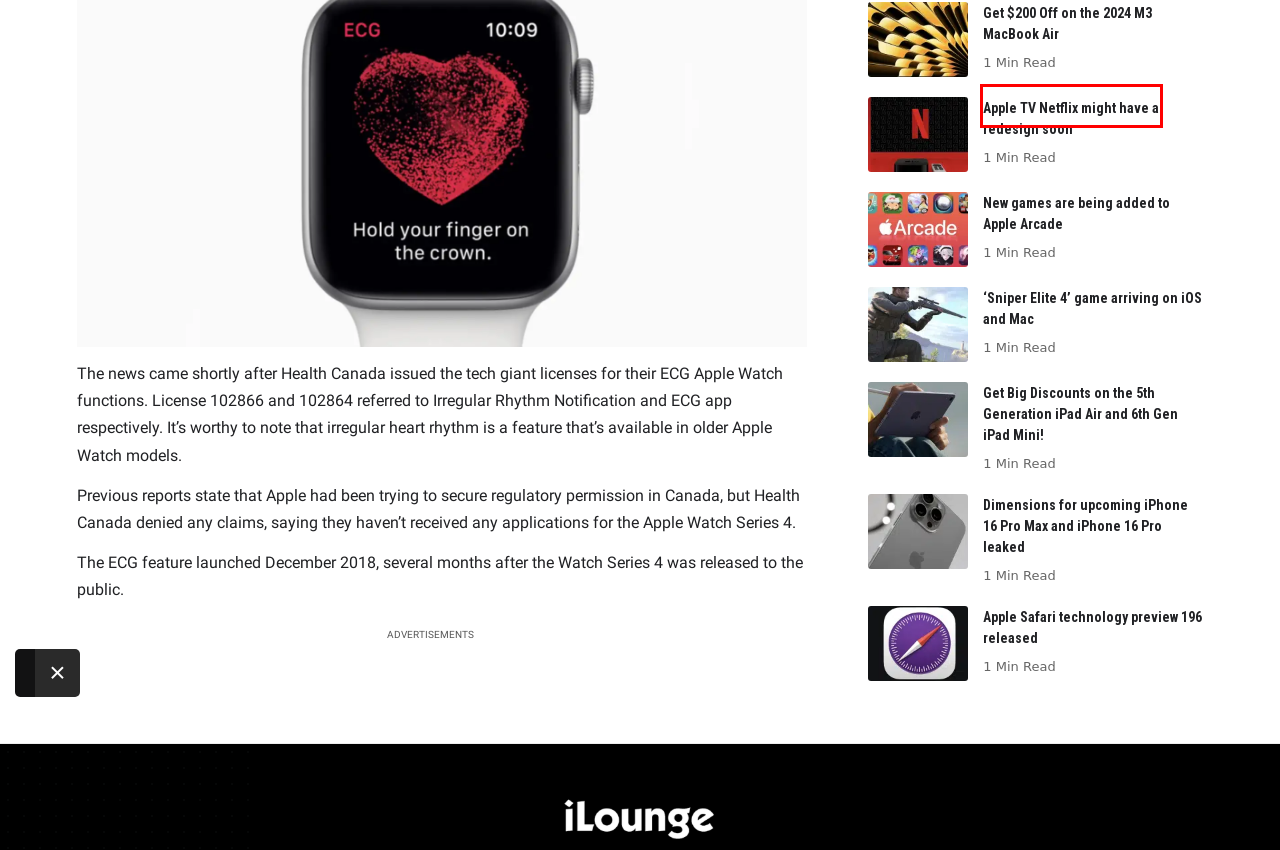You have a screenshot of a webpage with a red rectangle bounding box. Identify the best webpage description that corresponds to the new webpage after clicking the element within the red bounding box. Here are the candidates:
A. Apple Safari technology preview 196 released | iLounge
B. ‘Sniper Elite 4’ game arriving on iOS and Mac | iLounge
C. New games are being added to Apple Arcade | iLounge
D. iPod News
E. Dimensions for upcoming iPhone 16 Pro Max and iPhone 16 Pro leaked | iLounge
F. Get Big Discounts on the 5th Generation iPad Air and 6th Gen iPad Mini! | iLounge
G. Apple TV Netflix might have a redesign soon | iLounge
H. Mac News

G